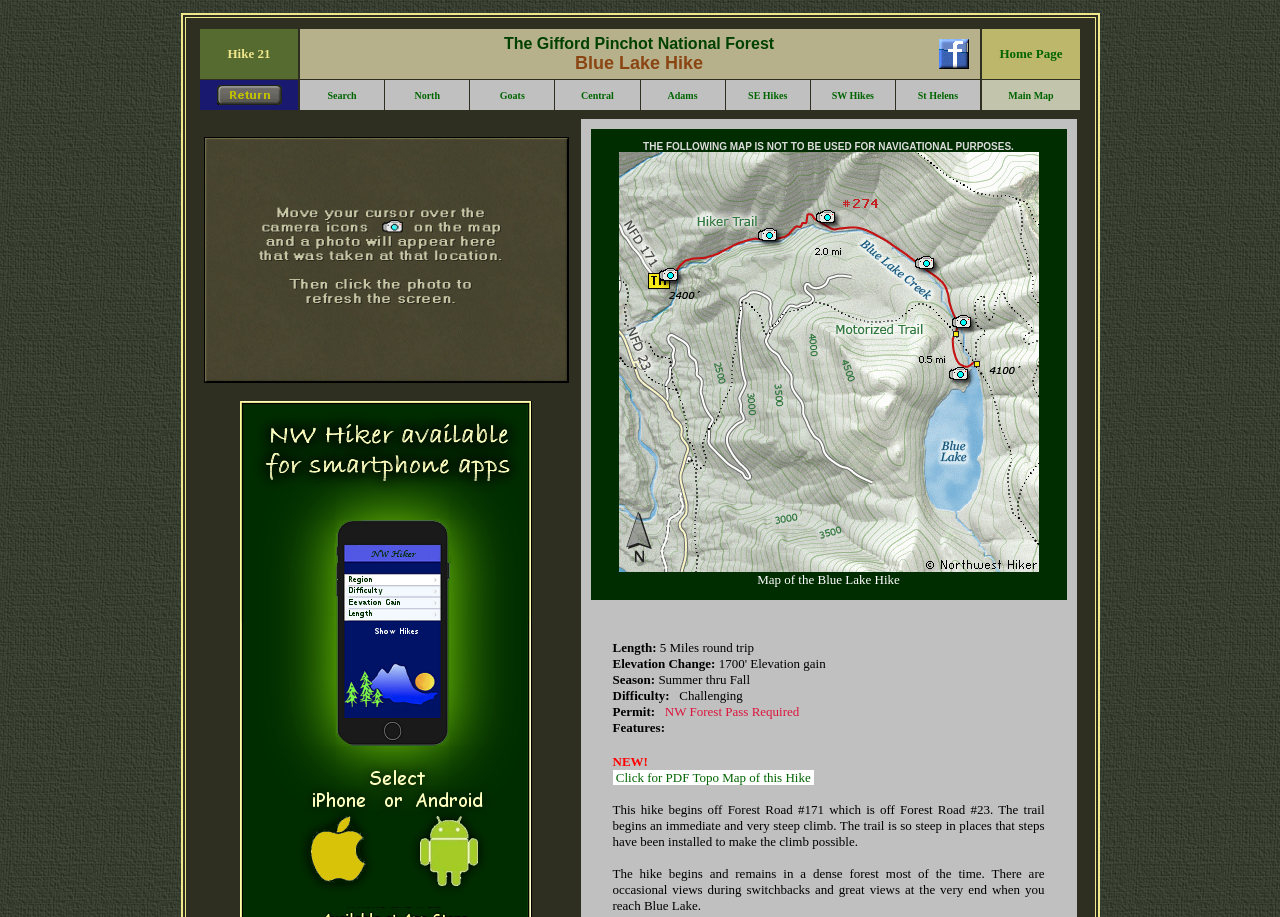Refer to the image and provide an in-depth answer to the question:
What is the name of the lake?

The name of the lake is mentioned in the text 'Map of the Blue Lake Hike' which is located in the LayoutTableCell with bounding box coordinates [0.463, 0.143, 0.832, 0.652].